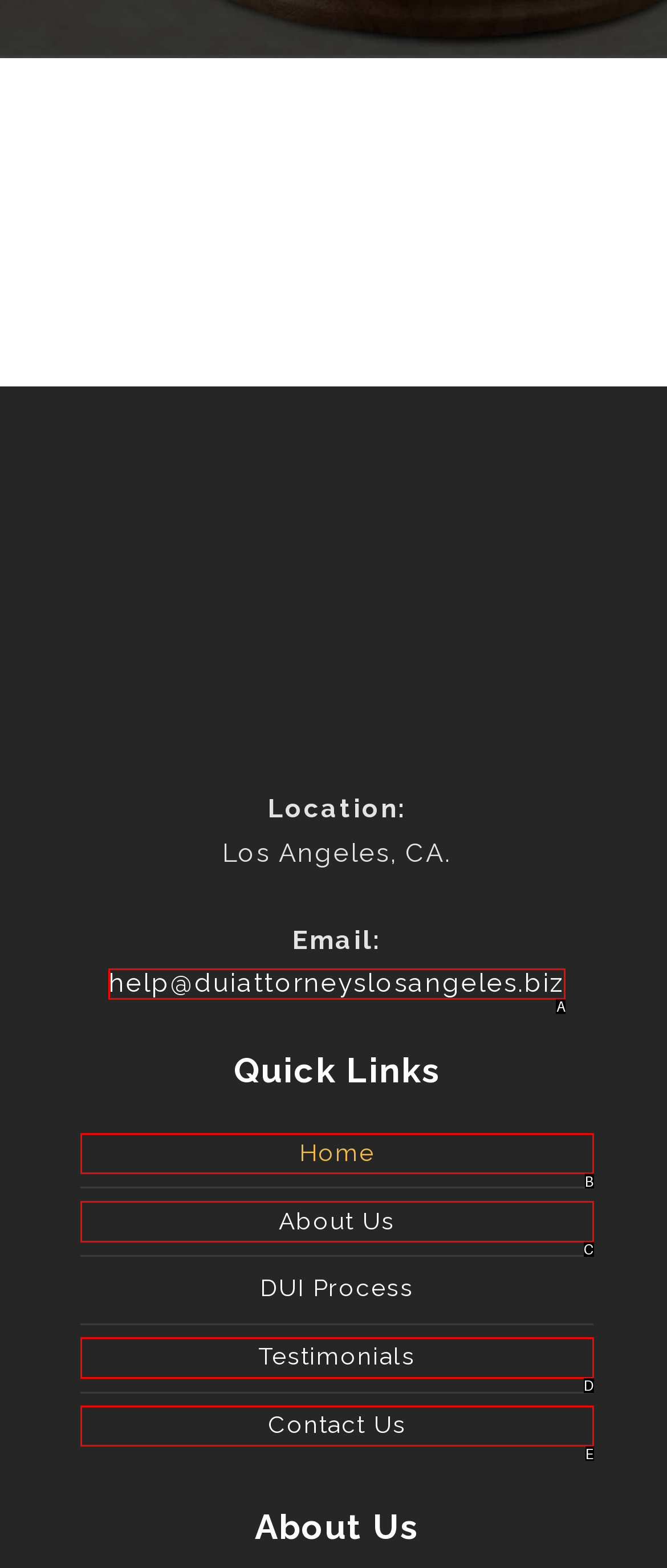From the choices given, find the HTML element that matches this description: Home. Answer with the letter of the selected option directly.

B